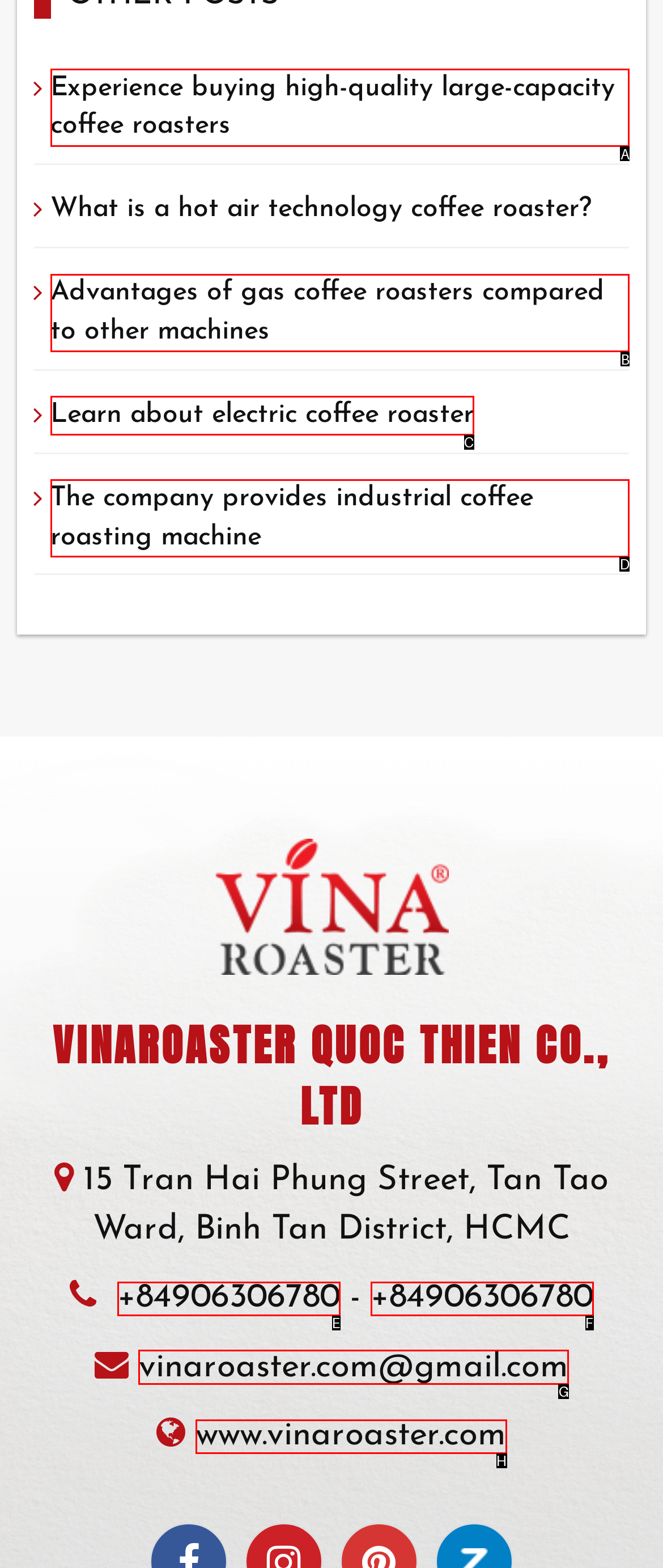Identify the letter of the UI element you should interact with to perform the task: Send an email to the company
Reply with the appropriate letter of the option.

G